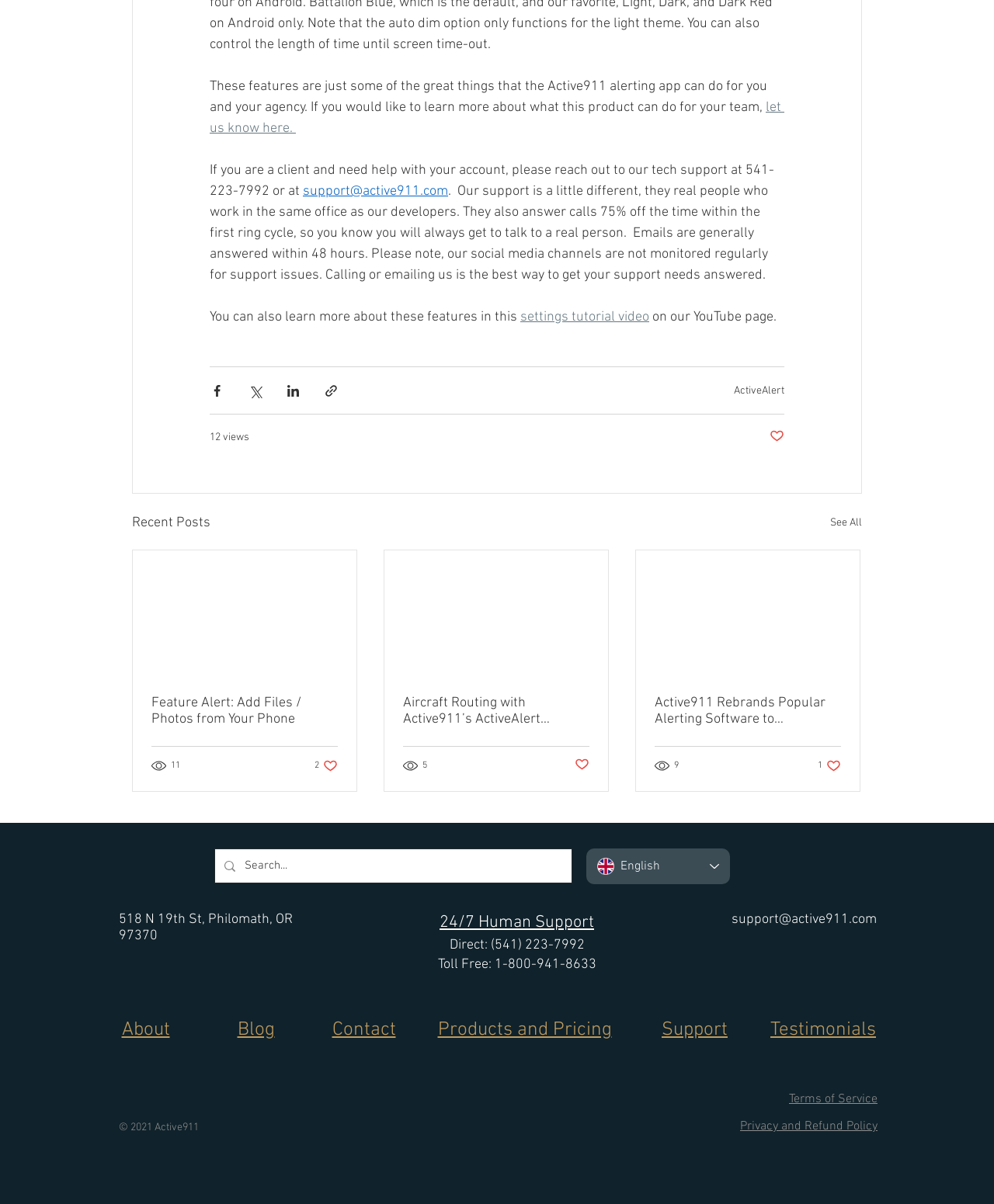Pinpoint the bounding box coordinates for the area that should be clicked to perform the following instruction: "Read the recent post about Feature Alert".

[0.152, 0.577, 0.34, 0.604]